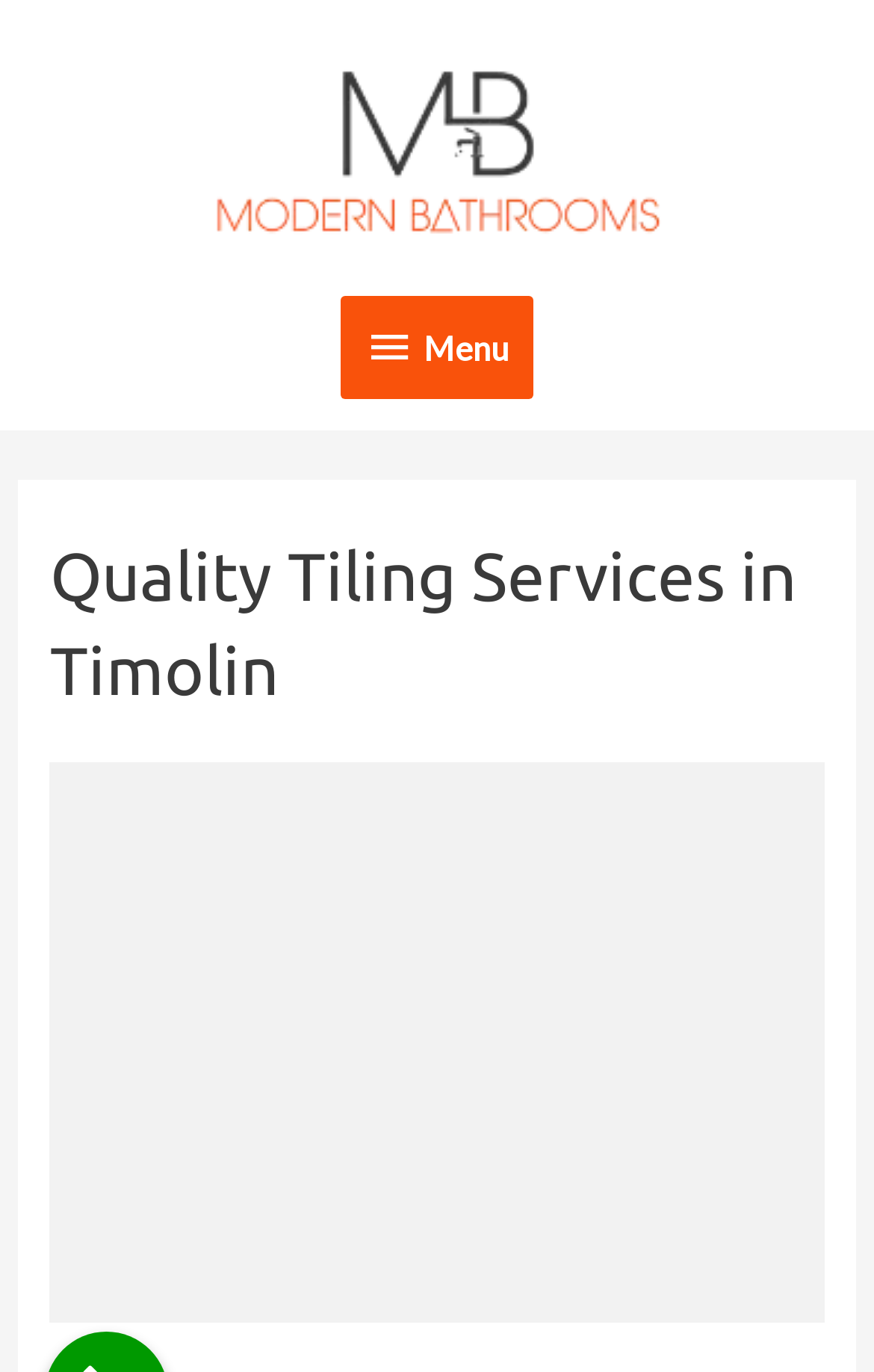Extract the top-level heading from the webpage and provide its text.

Quality Tiling Services in Timolin